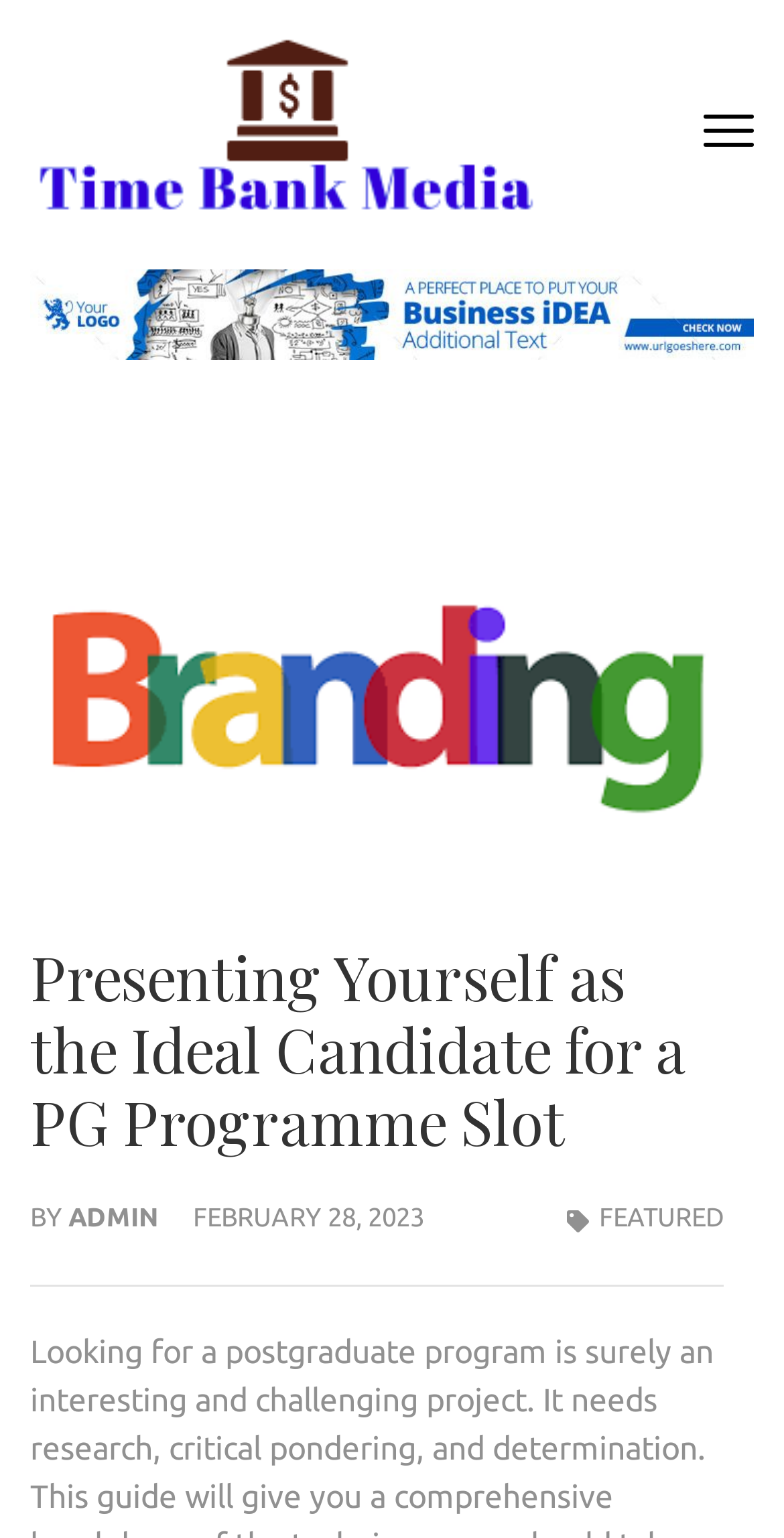Based on the element description: "Featured", identify the bounding box coordinates for this UI element. The coordinates must be four float numbers between 0 and 1, listed as [left, top, right, bottom].

[0.764, 0.782, 0.923, 0.8]